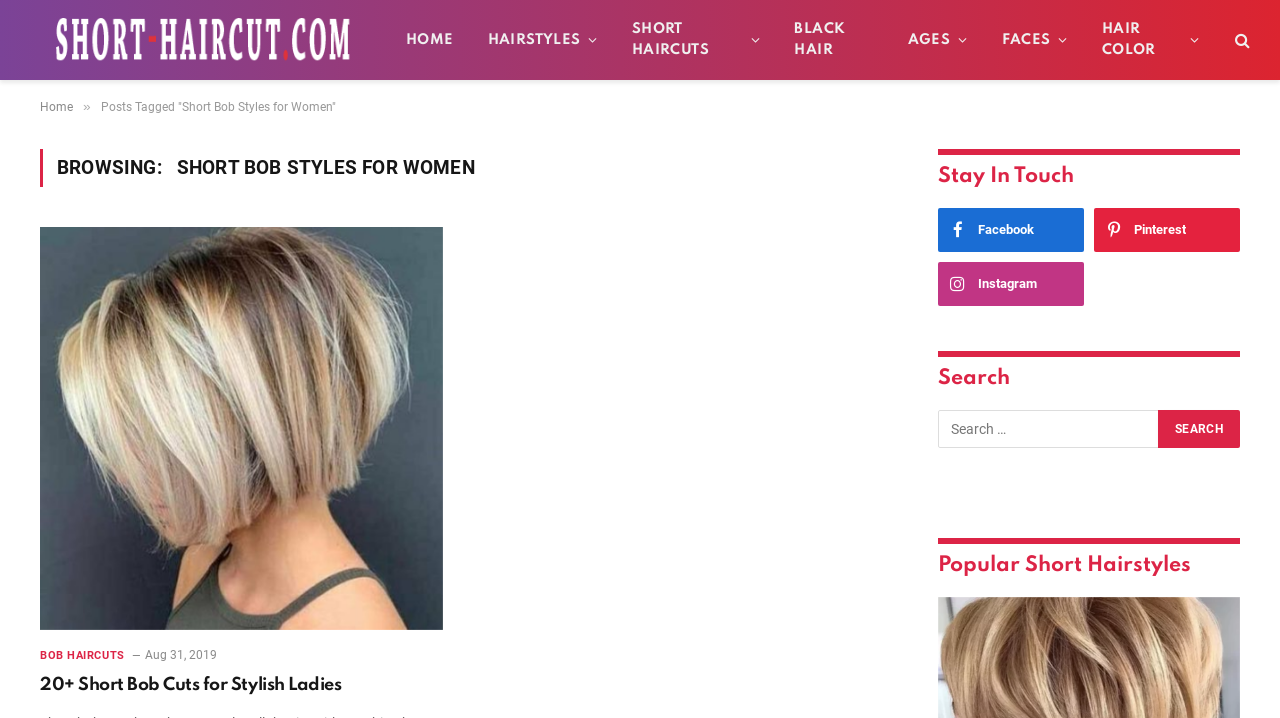What is the purpose of the search box?
Make sure to answer the question with a detailed and comprehensive explanation.

The search box is located in the 'Search' section, and it has a button labeled 'Search'. This suggests that the purpose of the search box is to allow users to search for specific content within the website.